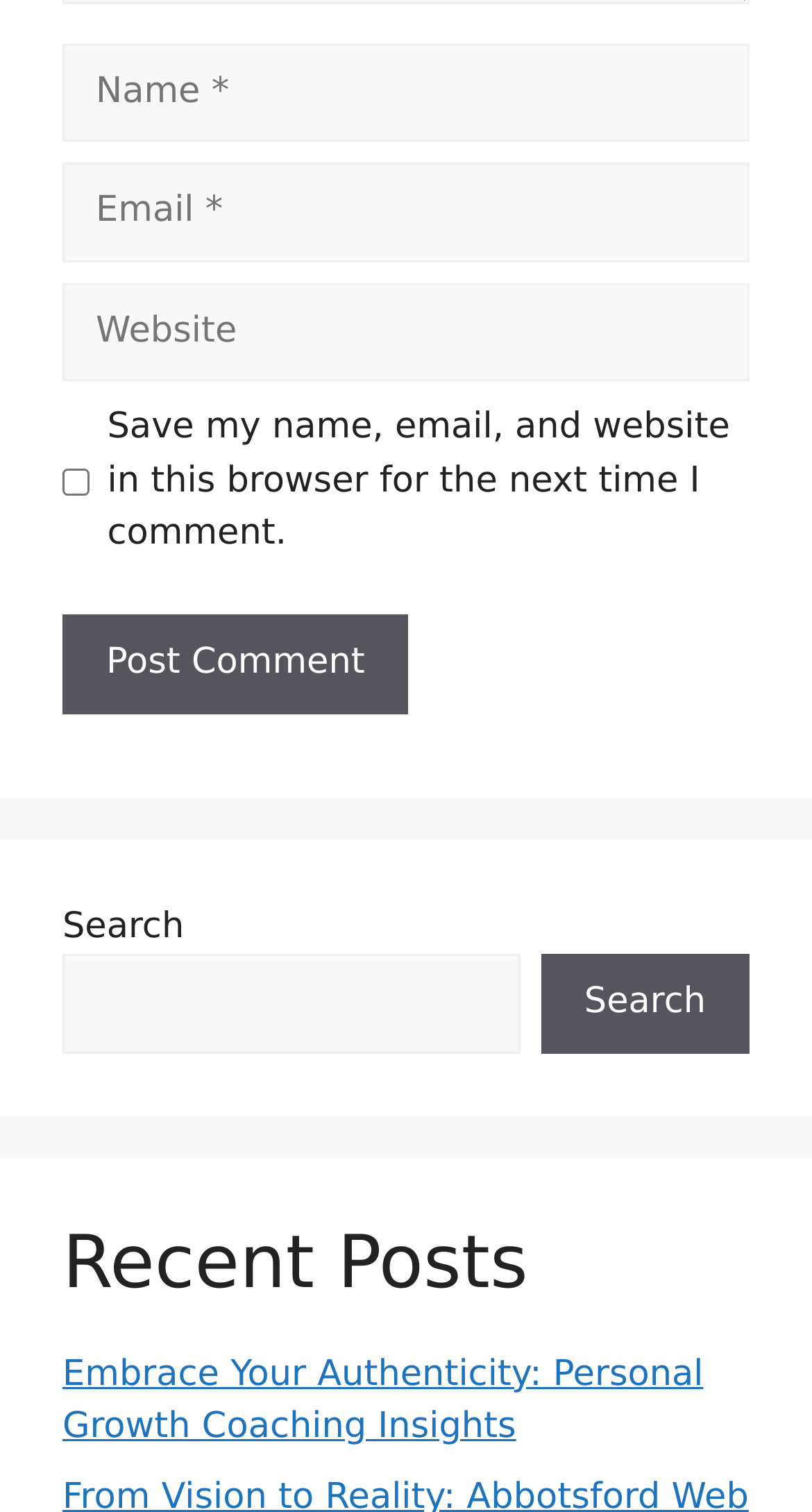Can you find the bounding box coordinates of the area I should click to execute the following instruction: "Search for something"?

[0.077, 0.631, 0.64, 0.697]